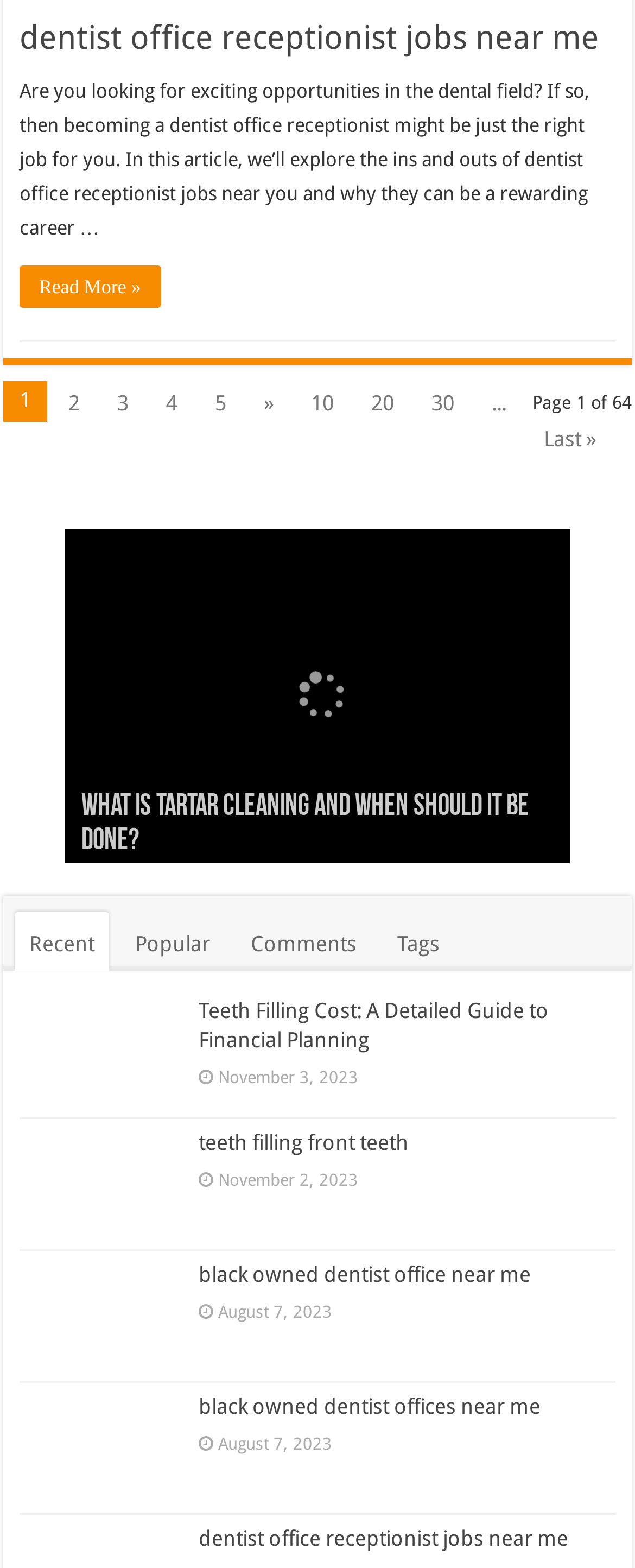Provide a one-word or one-phrase answer to the question:
What is the purpose of the links at the bottom of the page?

Filtering and sorting